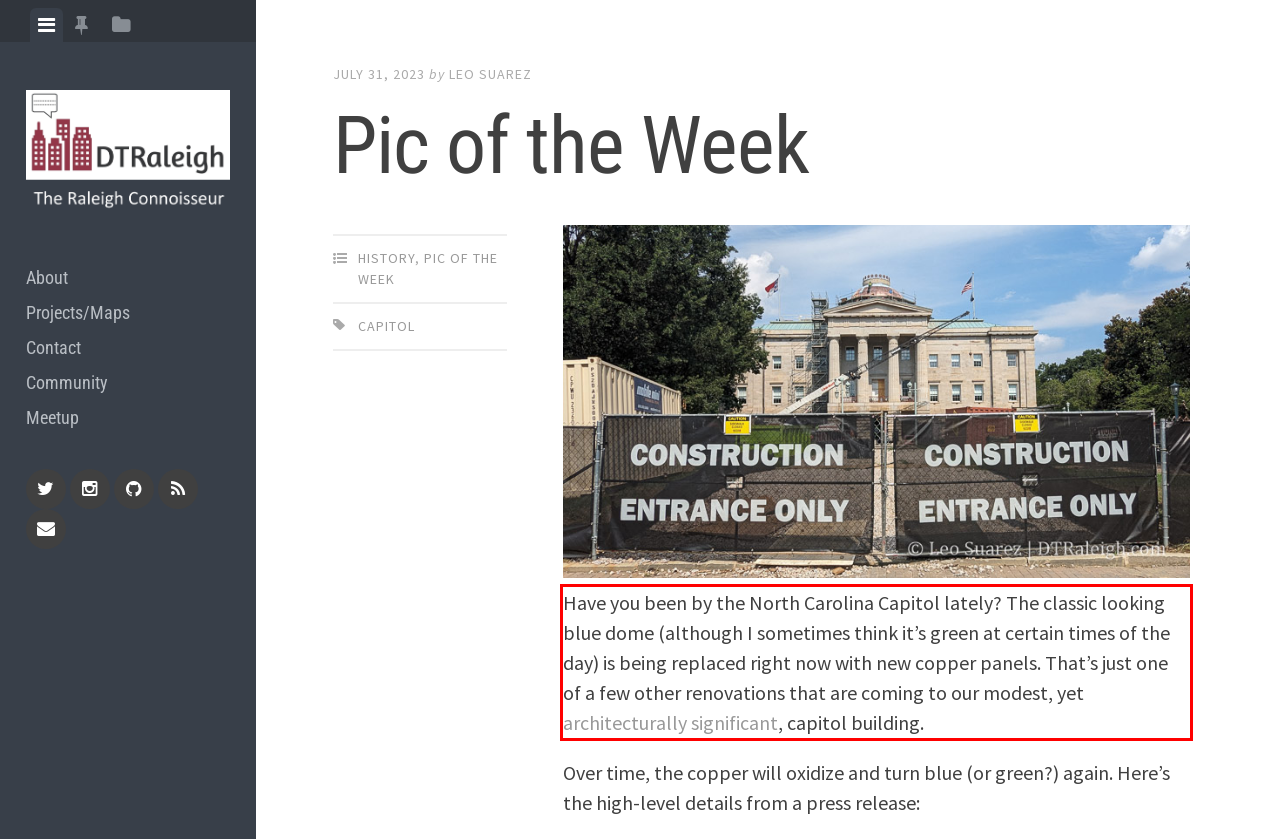Extract and provide the text found inside the red rectangle in the screenshot of the webpage.

Have you been by the North Carolina Capitol lately? The classic looking blue dome (although I sometimes think it’s green at certain times of the day) is being replaced right now with new copper panels. That’s just one of a few other renovations that are coming to our modest, yet architecturally significant, capitol building.